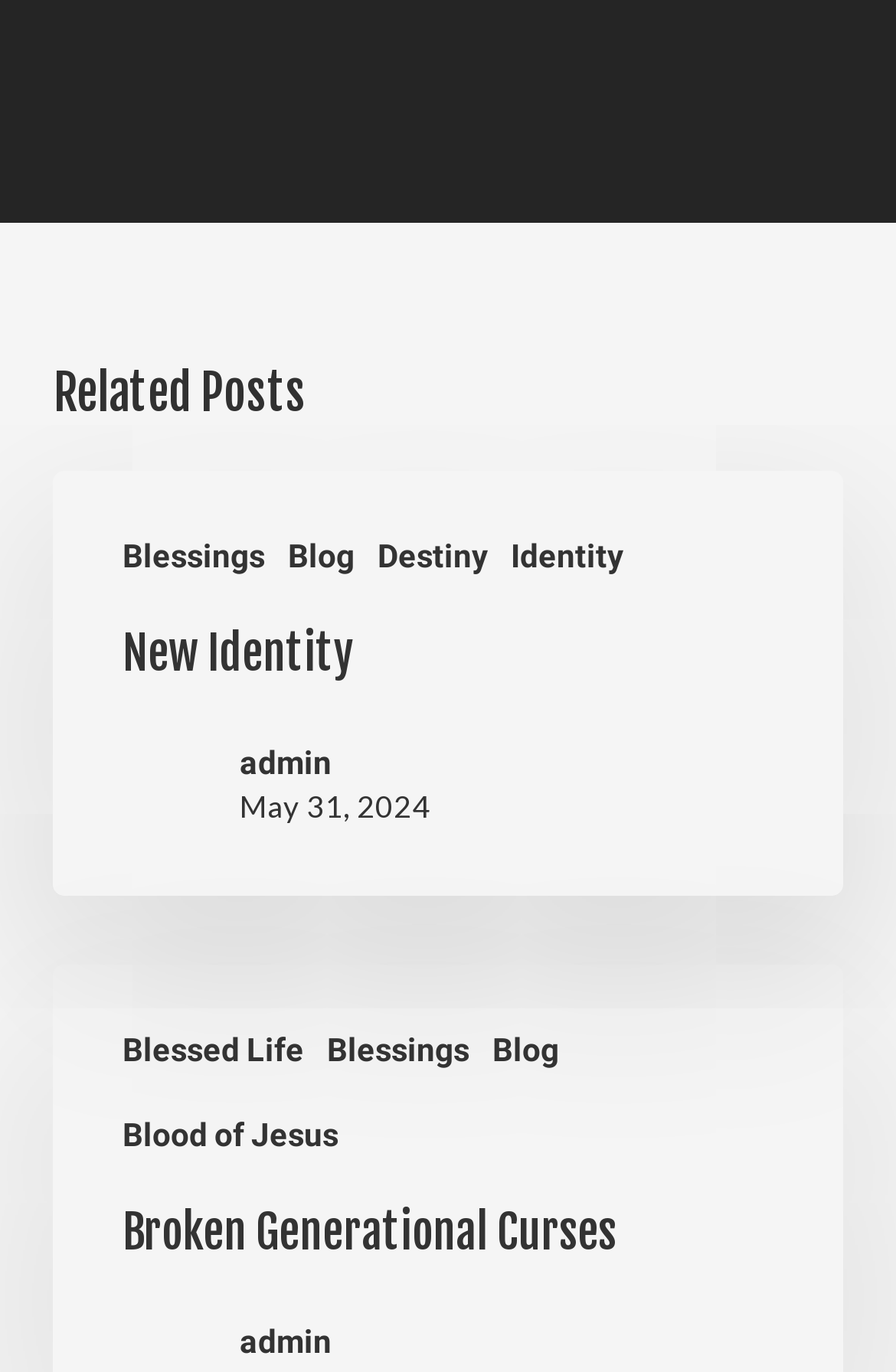Please find the bounding box coordinates of the element that needs to be clicked to perform the following instruction: "Tweet on Twitter". The bounding box coordinates should be four float numbers between 0 and 1, represented as [left, top, right, bottom].

None